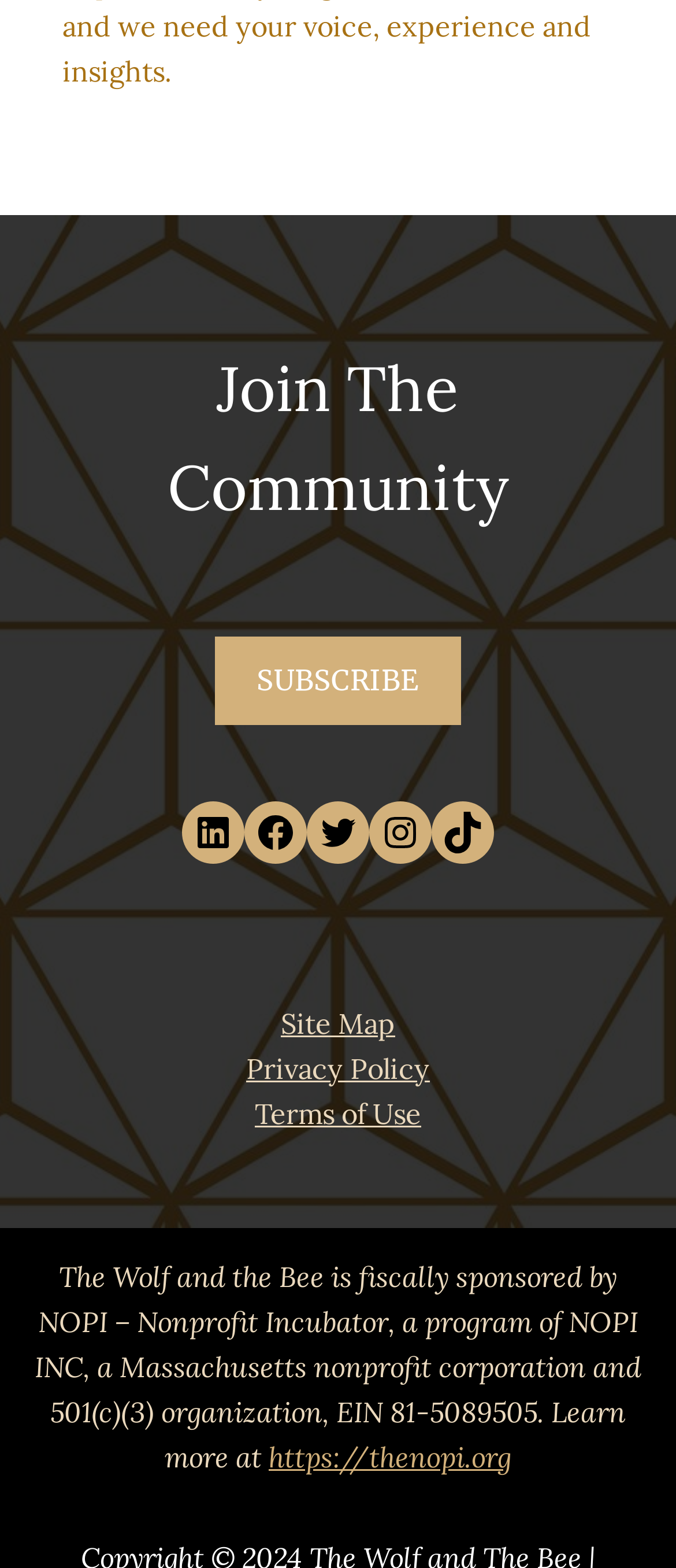Locate the coordinates of the bounding box for the clickable region that fulfills this instruction: "Learn more about Upcoming Research Seminars".

None